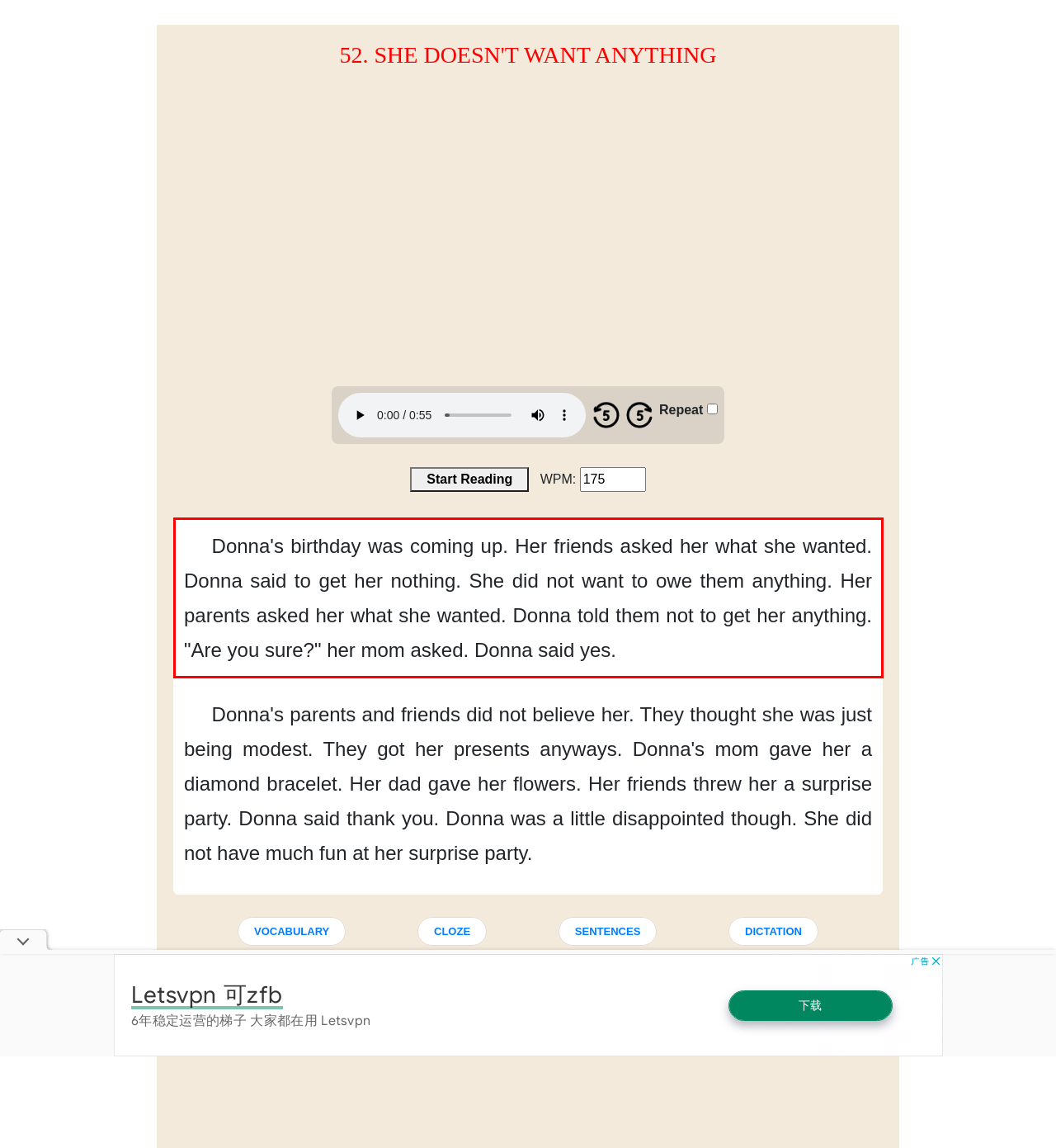Using the provided webpage screenshot, recognize the text content in the area marked by the red bounding box.

Donna's birthday was coming up. Her friends asked her what she wanted. Donna said to get her nothing. She did not want to owe them anything. Her parents asked her what she wanted. Donna told them not to get her anything. "Are you sure?" her mom asked. Donna said yes.